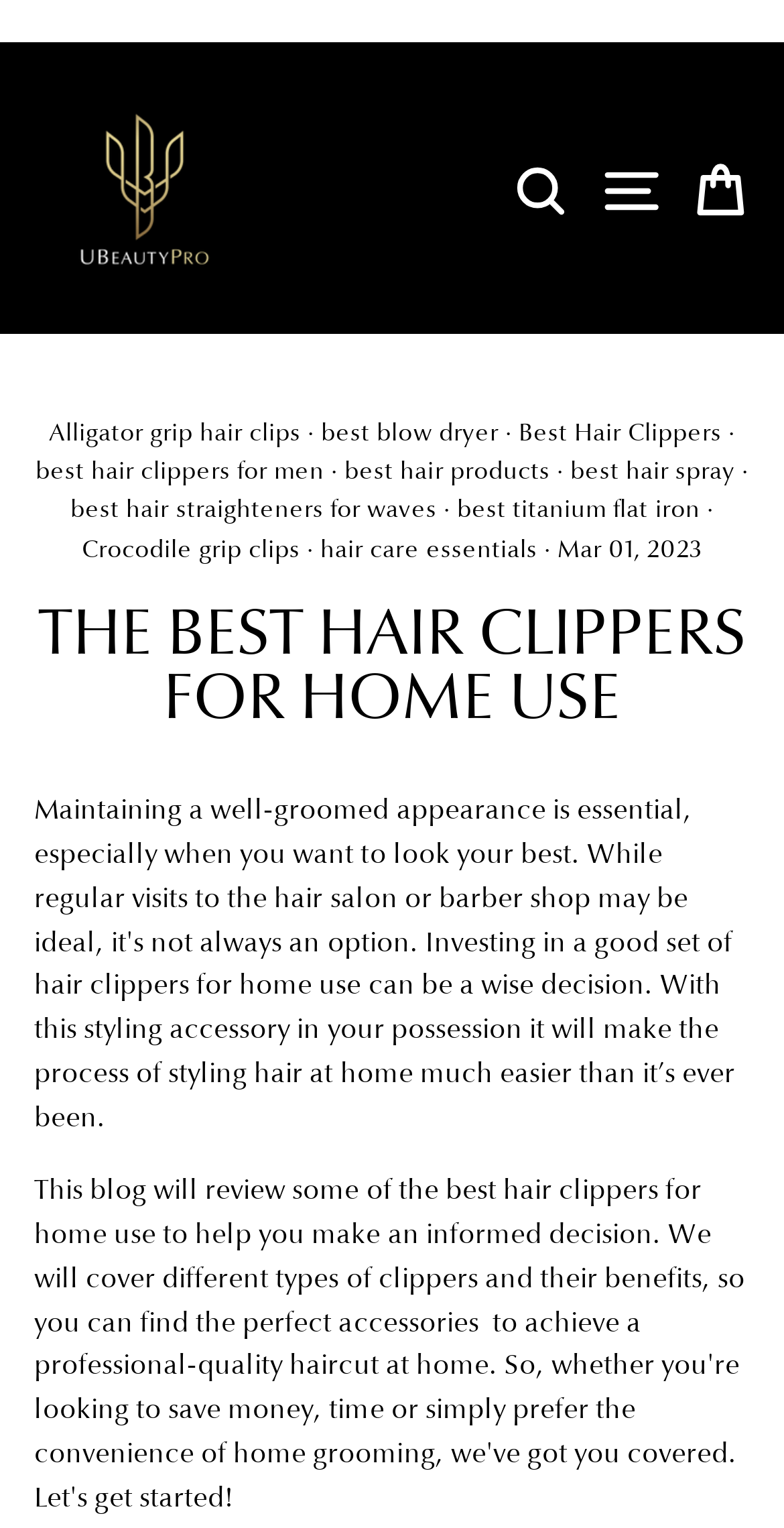Kindly respond to the following question with a single word or a brief phrase: 
What is the name of the website?

UBeautyPro